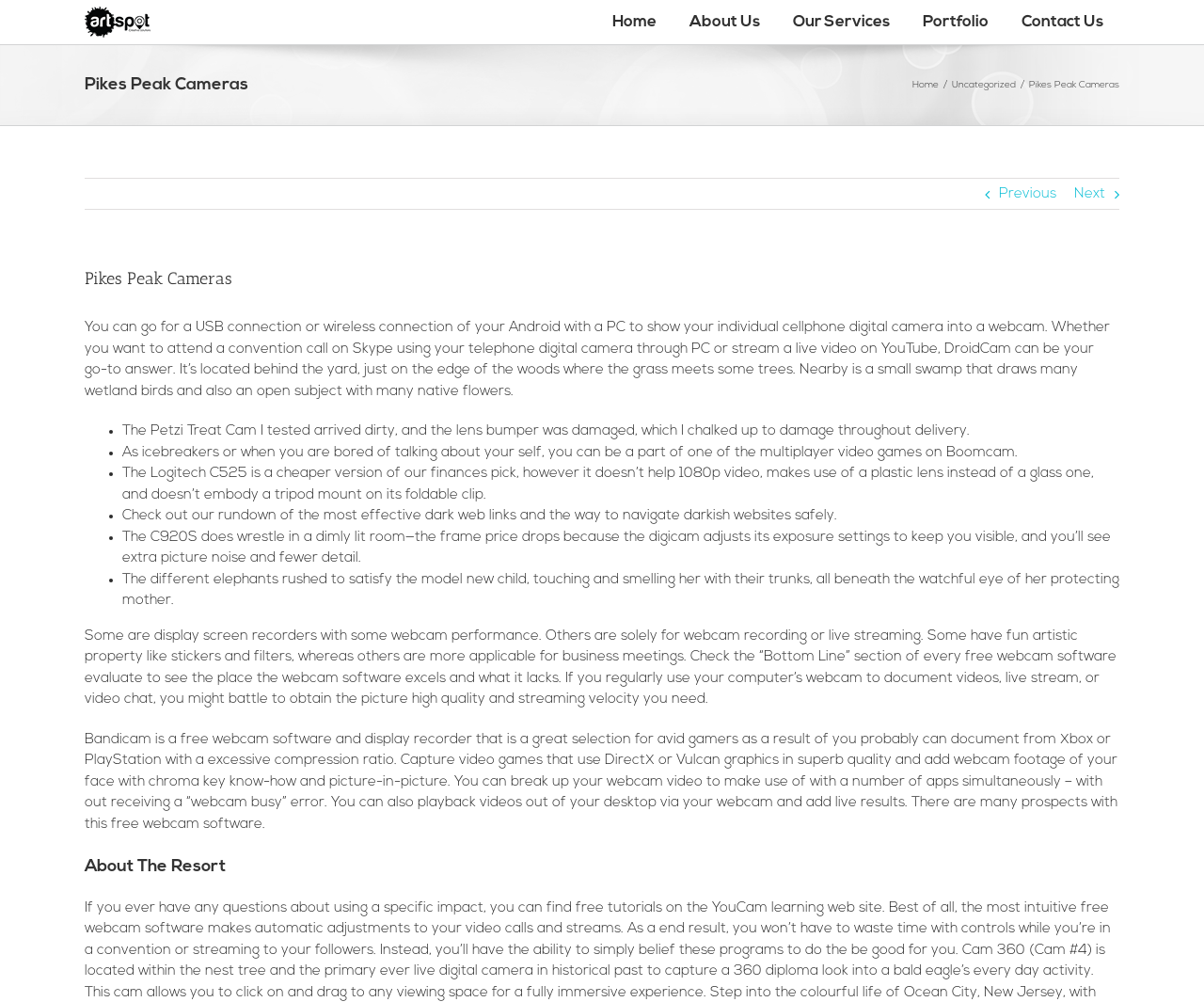Provide the bounding box coordinates of the HTML element this sentence describes: "Our Services". The bounding box coordinates consist of four float numbers between 0 and 1, i.e., [left, top, right, bottom].

[0.645, 0.0, 0.752, 0.044]